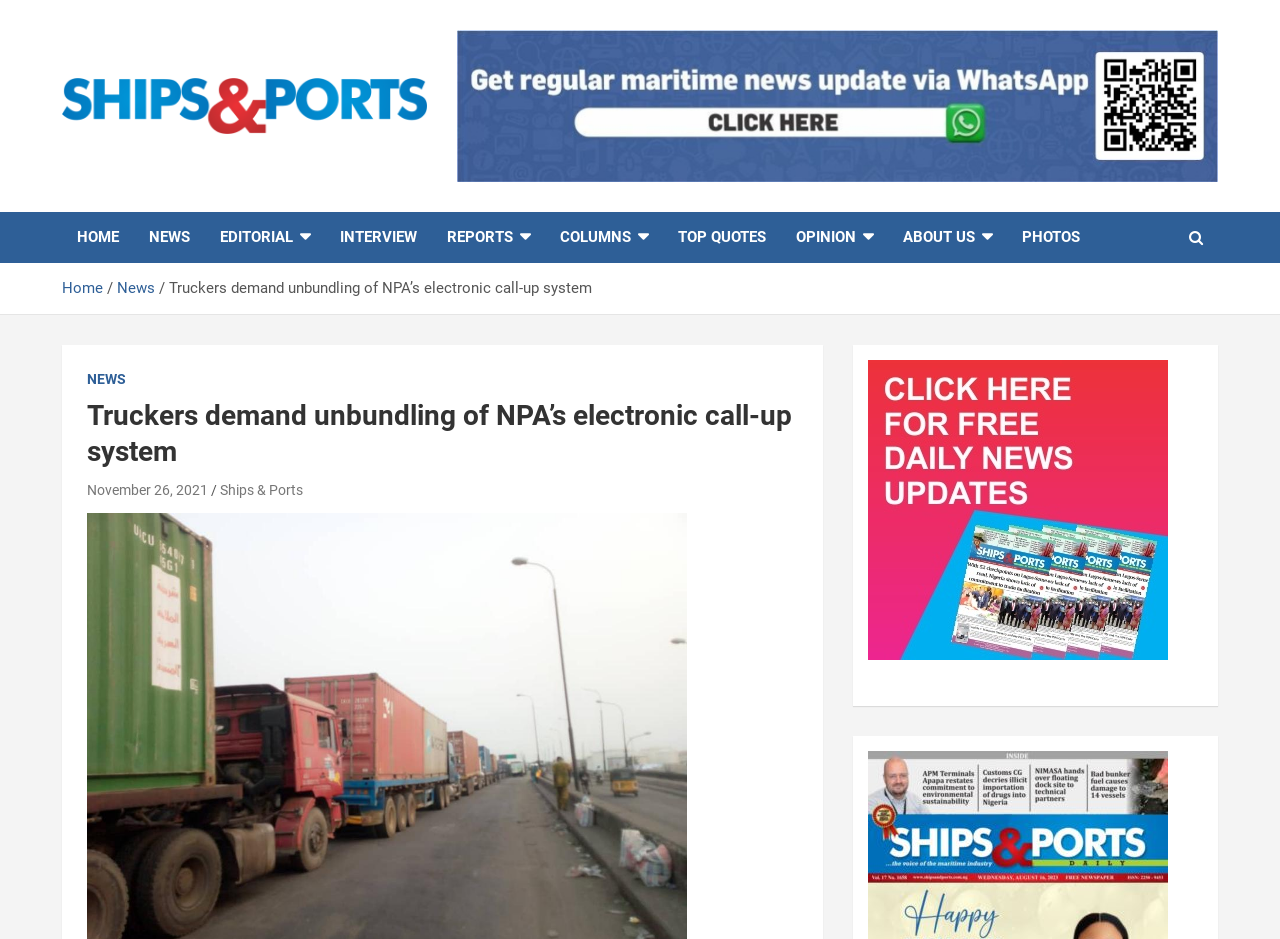Specify the bounding box coordinates of the area to click in order to follow the given instruction: "Search site."

None